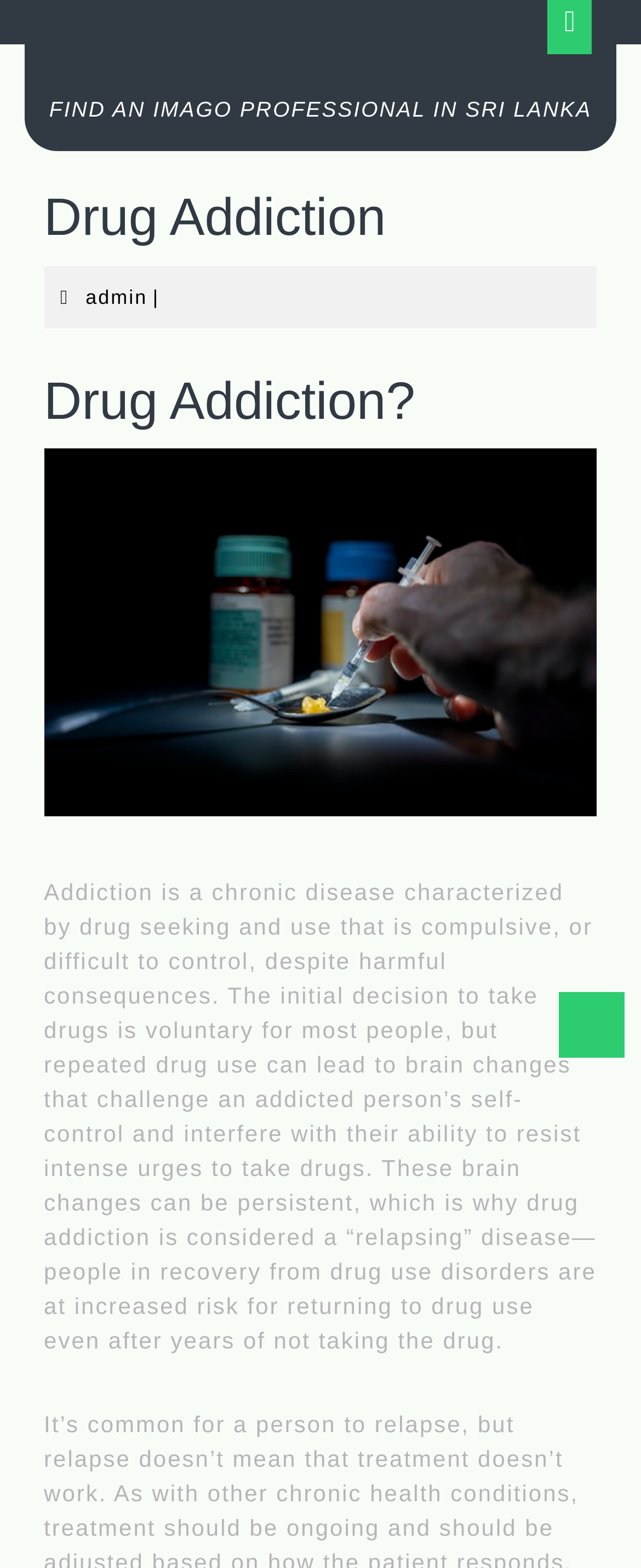What is drug addiction?
Refer to the image and give a detailed answer to the query.

Based on the webpage, drug addiction is described as a chronic disease characterized by drug seeking and use that is compulsive, or difficult to control, despite harmful consequences.